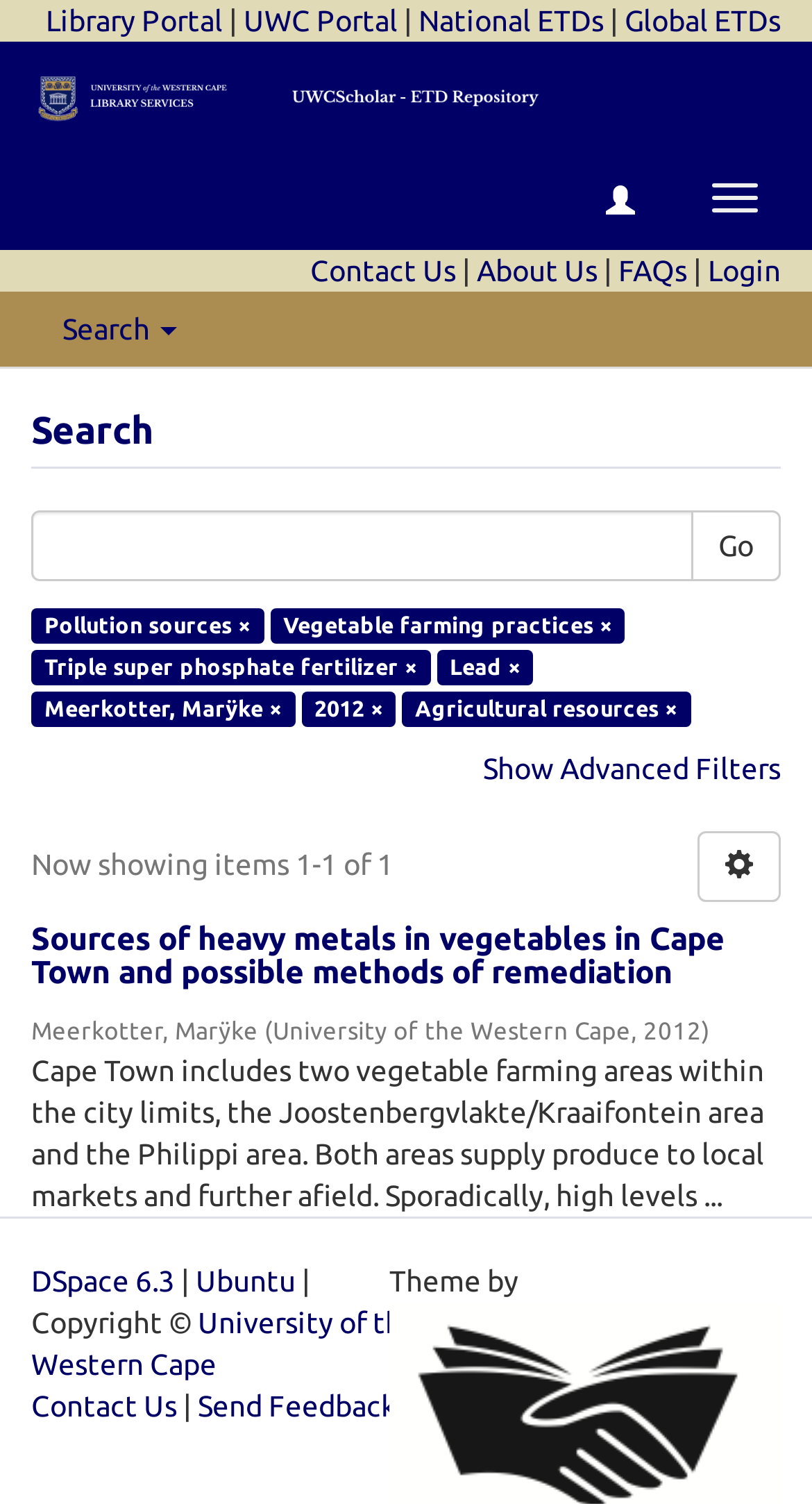What is the university associated with the thesis?
Refer to the image and respond with a one-word or short-phrase answer.

University of the Western Cape